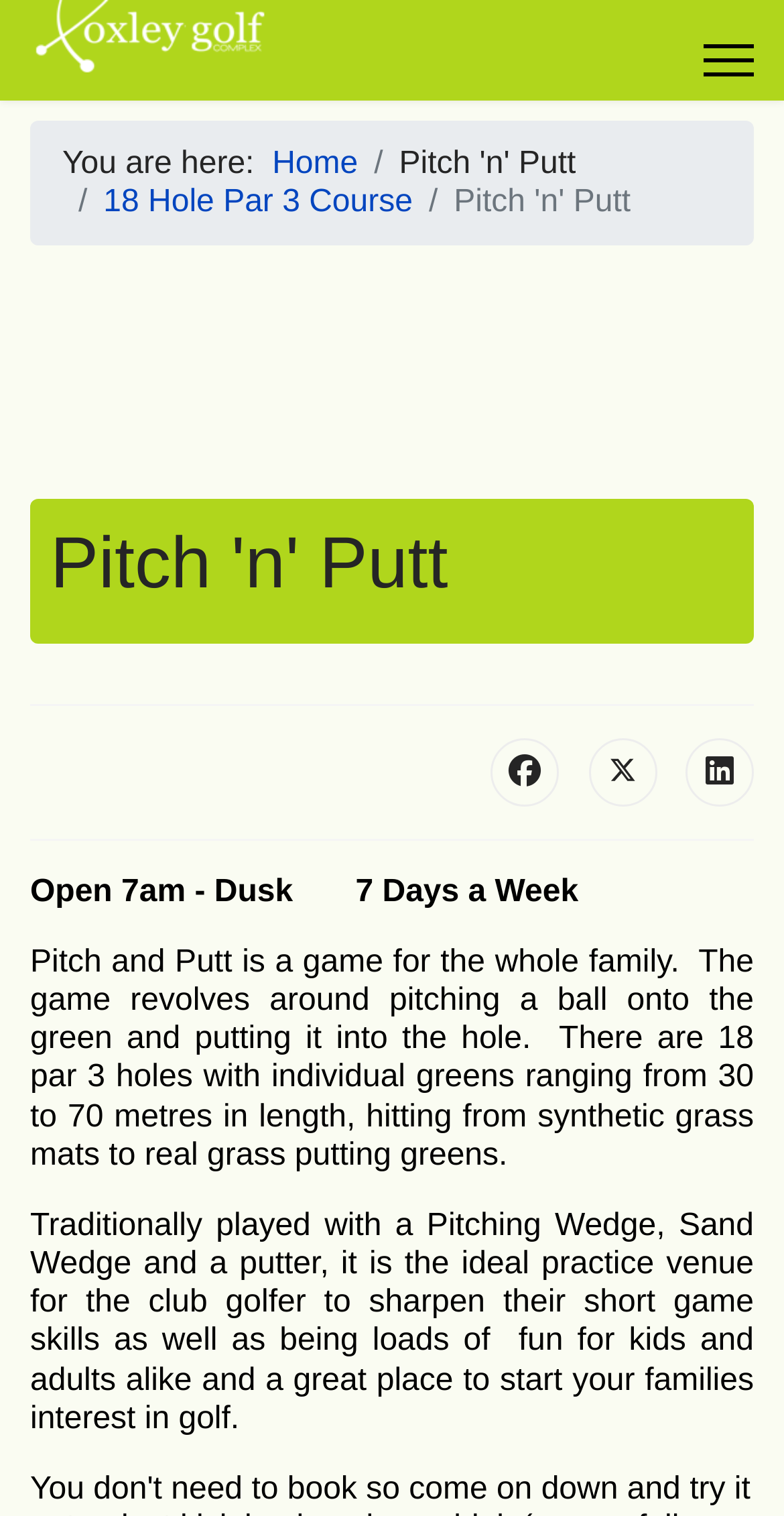Please reply to the following question using a single word or phrase: 
How many par 3 holes are there?

18